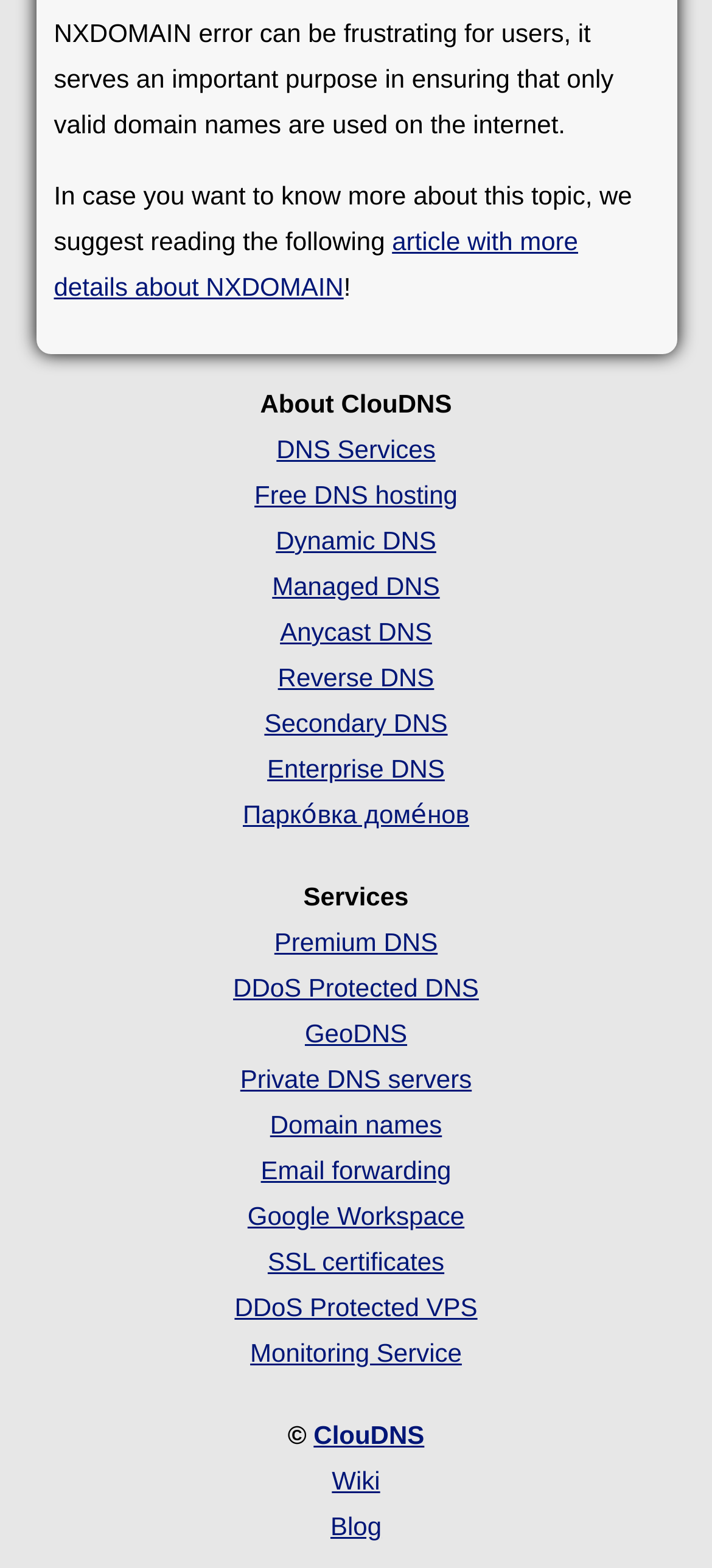Locate the bounding box coordinates of the region to be clicked to comply with the following instruction: "learn about DNS Services". The coordinates must be four float numbers between 0 and 1, in the form [left, top, right, bottom].

[0.388, 0.277, 0.612, 0.296]